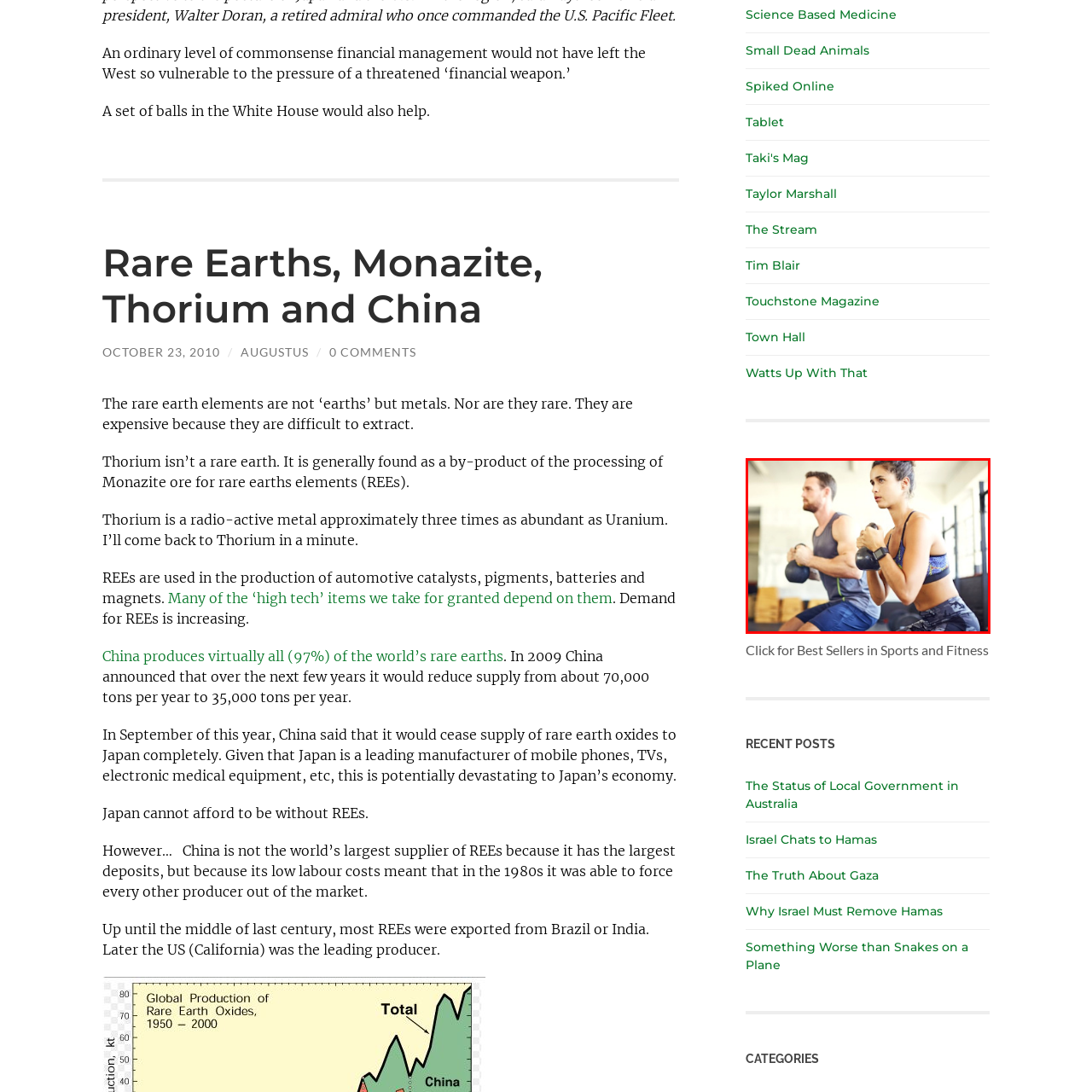Check the picture within the red bounding box and provide a brief answer using one word or phrase: What is the purpose of the kettlebells in the image?

Strength training